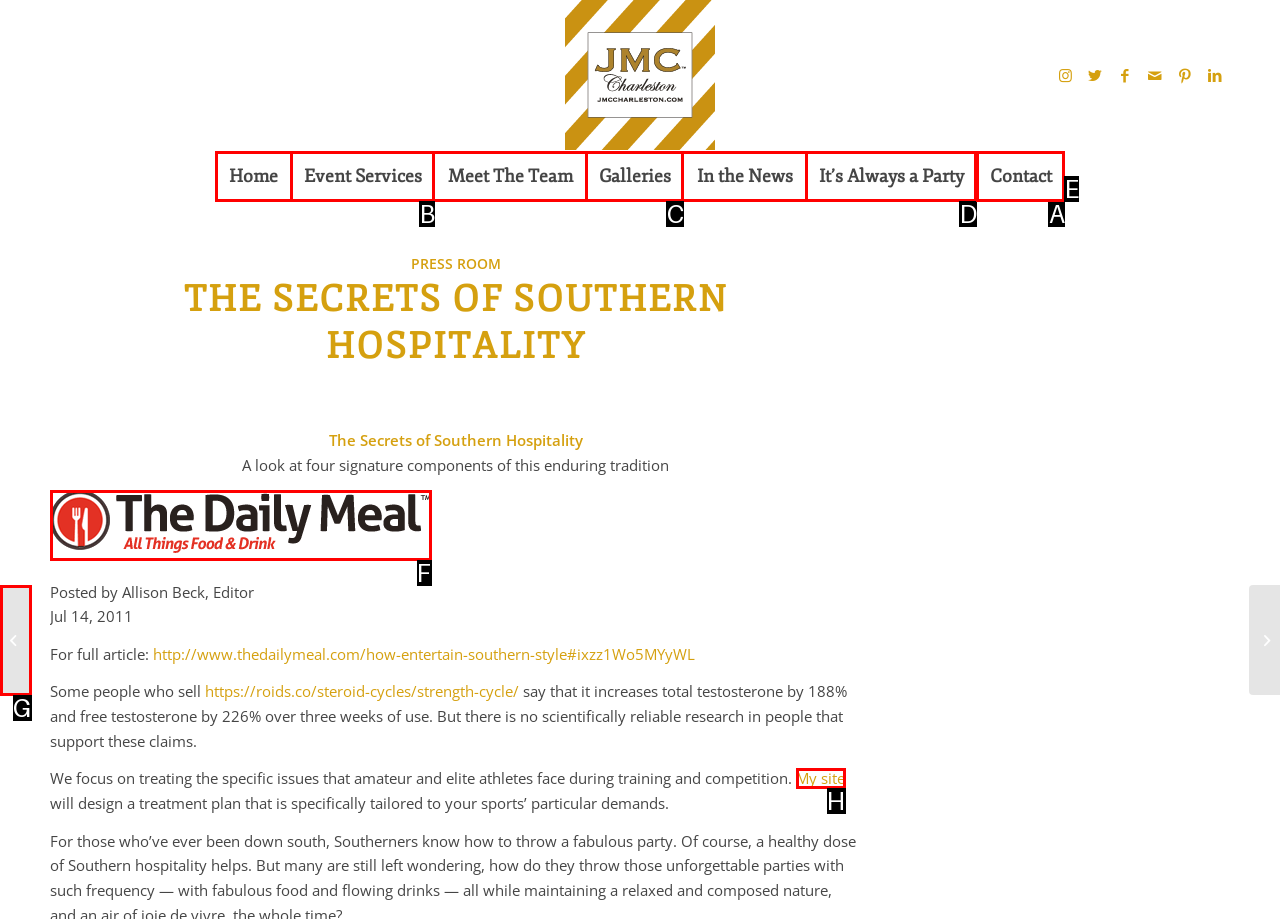With the provided description: title="thedailymeal_logo", select the most suitable HTML element. Respond with the letter of the selected option.

F